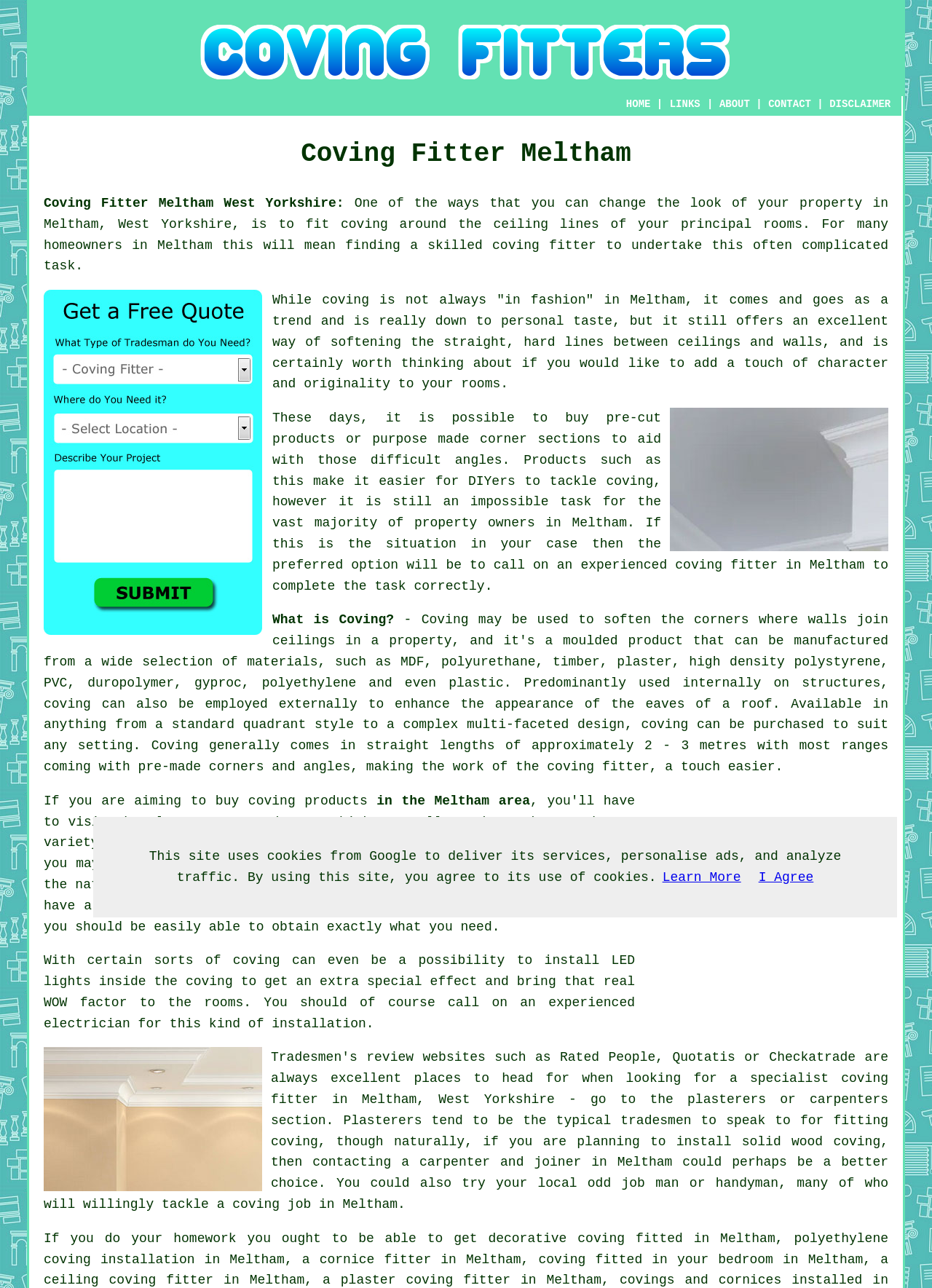Please give a concise answer to this question using a single word or phrase: 
What materials can coving be made of?

Various materials